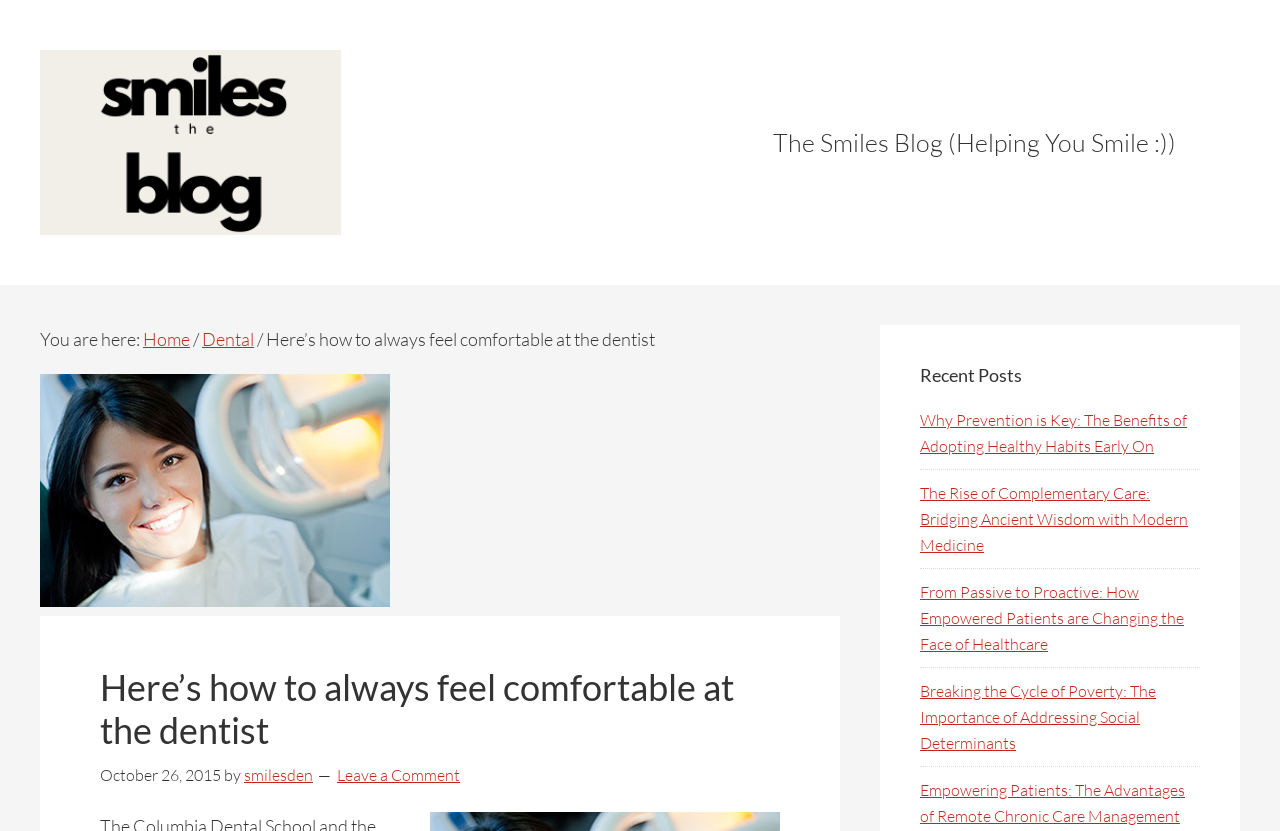What is the category of the current article?
Based on the visual, give a brief answer using one word or a short phrase.

Dental